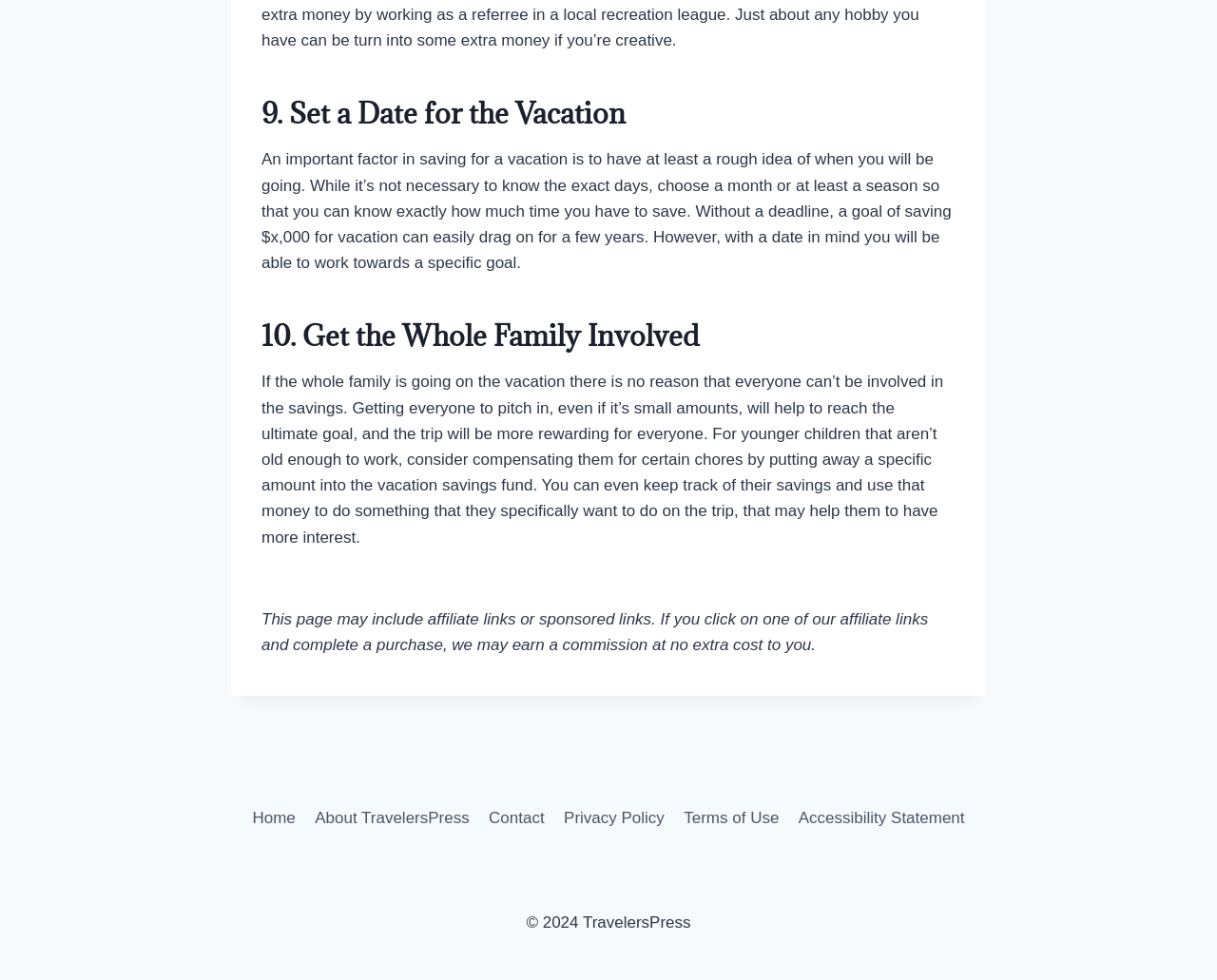Please give a concise answer to this question using a single word or phrase: 
How many headings are on this webpage?

2